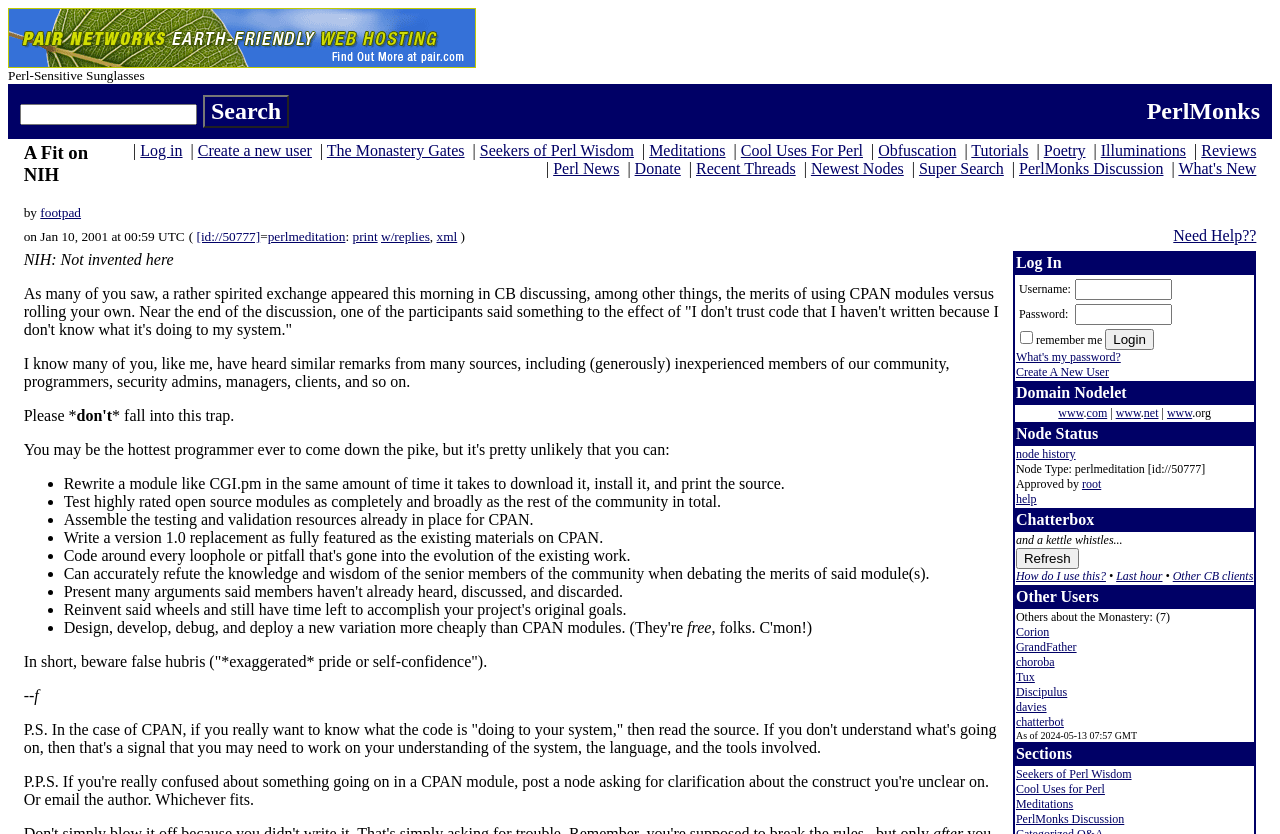Can you find the bounding box coordinates for the element that needs to be clicked to execute this instruction: "Read the meditation"? The coordinates should be given as four float numbers between 0 and 1, i.e., [left, top, right, bottom].

[0.209, 0.274, 0.27, 0.292]